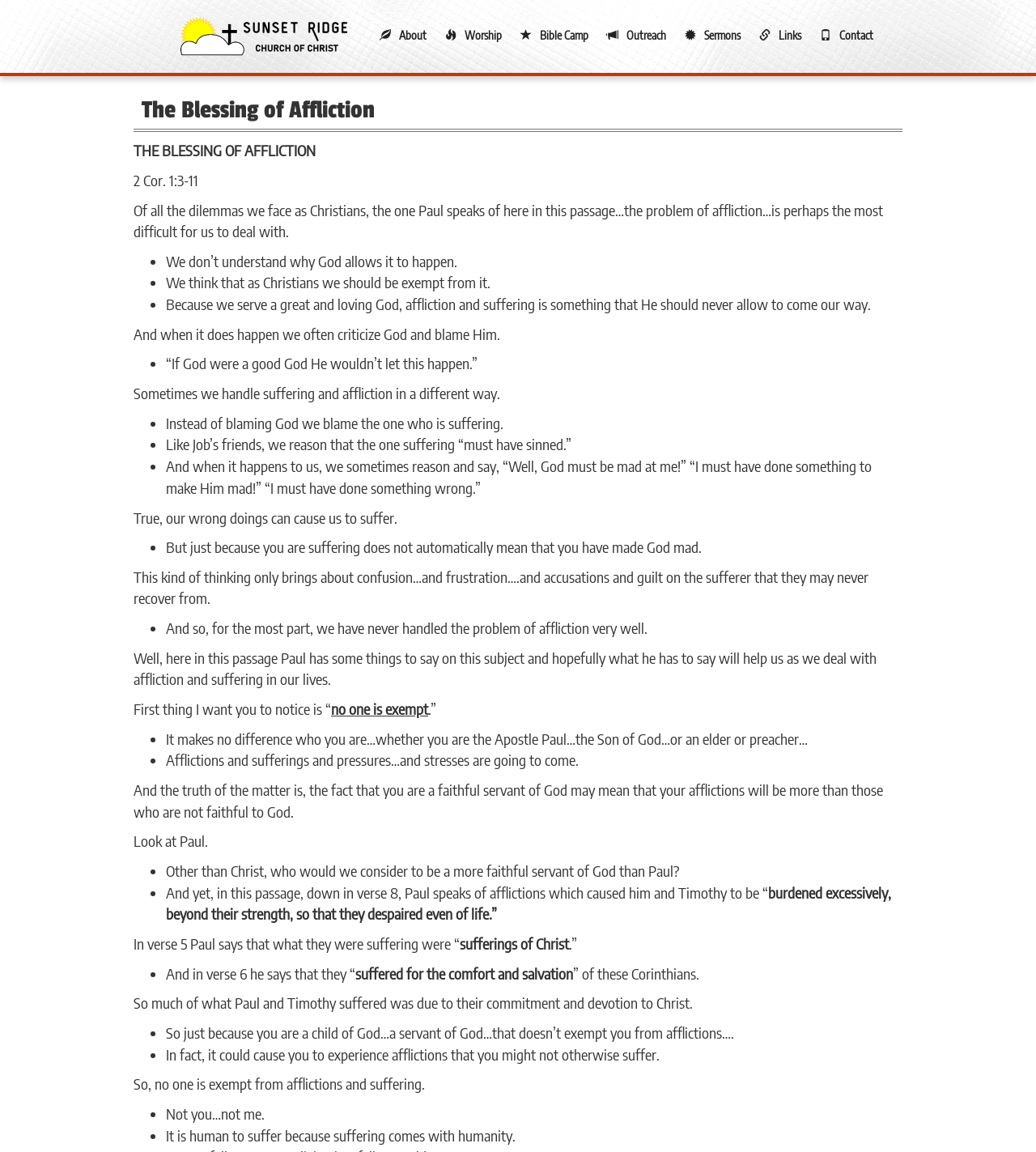Please identify the primary heading of the webpage and give its text content.

The Blessing of Affliction